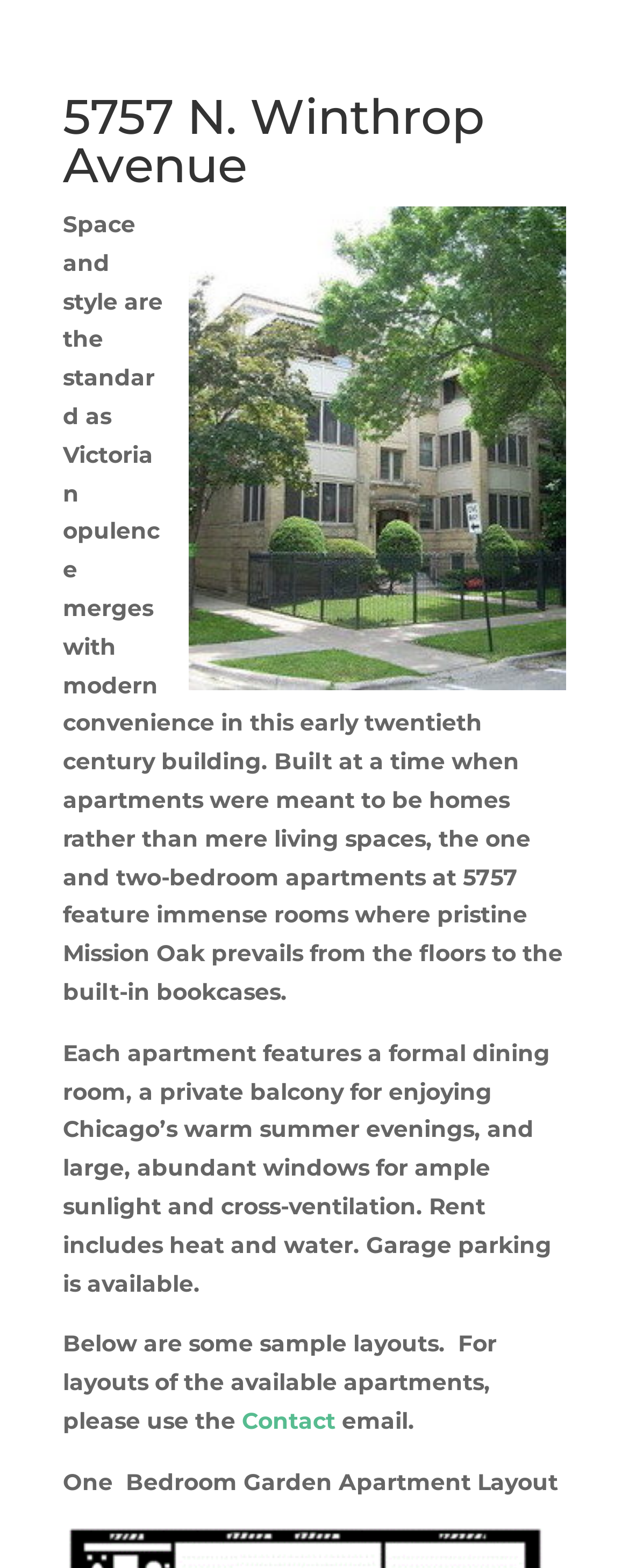How many bedrooms do the apartments have?
From the details in the image, answer the question comprehensively.

The webpage mentions 'one and two-bedroom apartments' which suggests that the apartments have either one or two bedrooms.